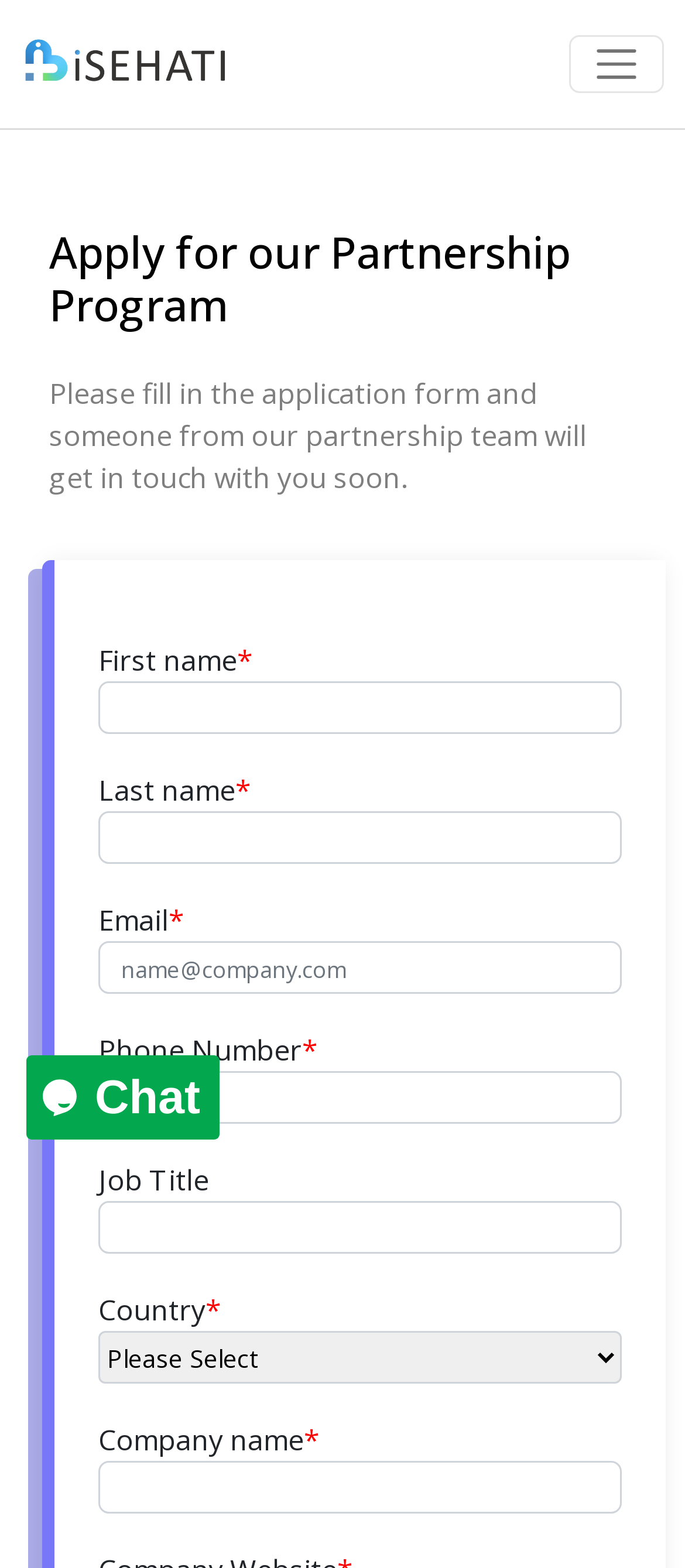Find the bounding box coordinates for the element described here: "Next slide".

None